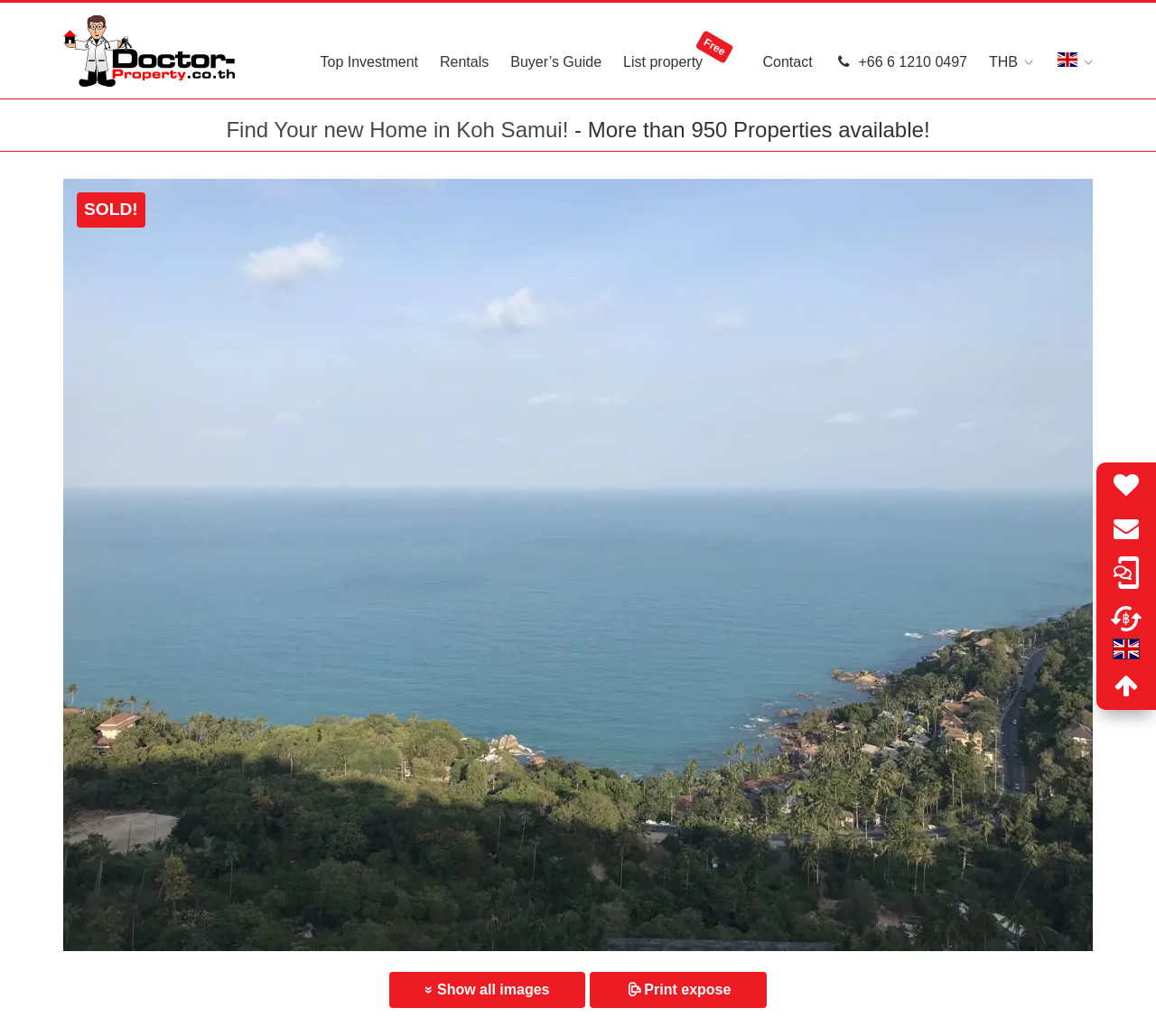Please indicate the bounding box coordinates of the element's region to be clicked to achieve the instruction: "View Top Investment". Provide the coordinates as four float numbers between 0 and 1, i.e., [left, top, right, bottom].

[0.277, 0.003, 0.362, 0.095]